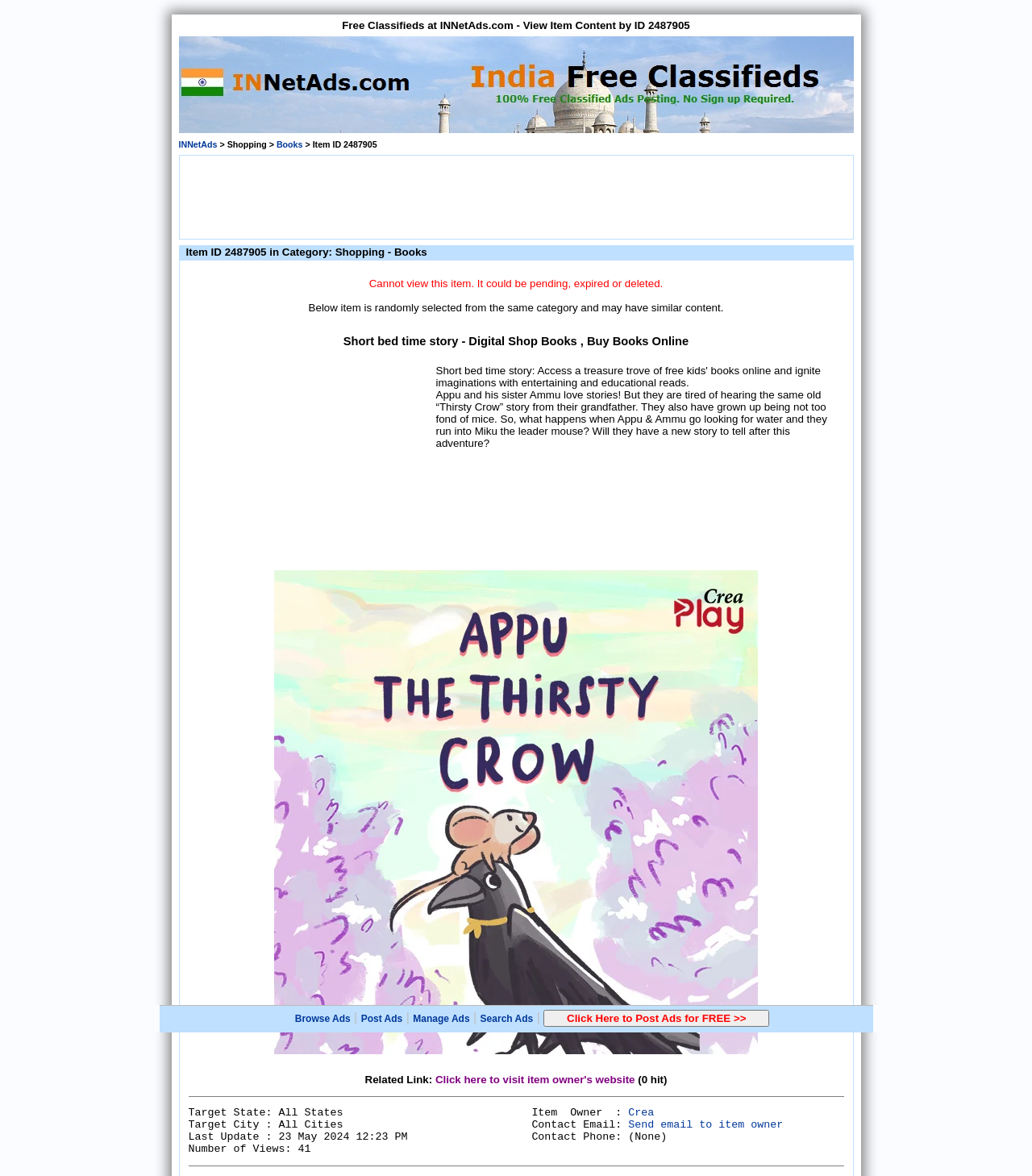Provide a thorough description of the webpage you see.

This webpage is a classifieds page for a specific item with ID 2487905 in the category of Shopping - Books. At the top, there is a heading with the title "Free Classifieds at INNetAds.com - View Item Content by ID 2487905" and an image of the Indian flag. Below the heading, there are links to the website's logo, "INNetAds", and a breadcrumb navigation with the categories "Shopping" and "Books".

The main content of the page is divided into sections. The first section displays a message indicating that the original item is not available, but a similar item from the same category is shown below. This similar item is a book titled "Short bed time story - Digital Shop Books, Buy Books Online" with a brief description and an advertisement. The description tells a story about two siblings, Appu and Ammu, who go on an adventure and meet a leader mouse named Miku.

Below the book description, there are several rows of information, including a related link to visit the item owner's website, a separator line, and details about the item, such as the target state and city, last update, and number of views. The item owner's information is also displayed, including their name, contact email, and phone number.

At the bottom of the page, there are several links and buttons, including "Browse Ads", "Post Ads", "Manage Ads", "Search Ads", and a call-to-action button to post ads for free.